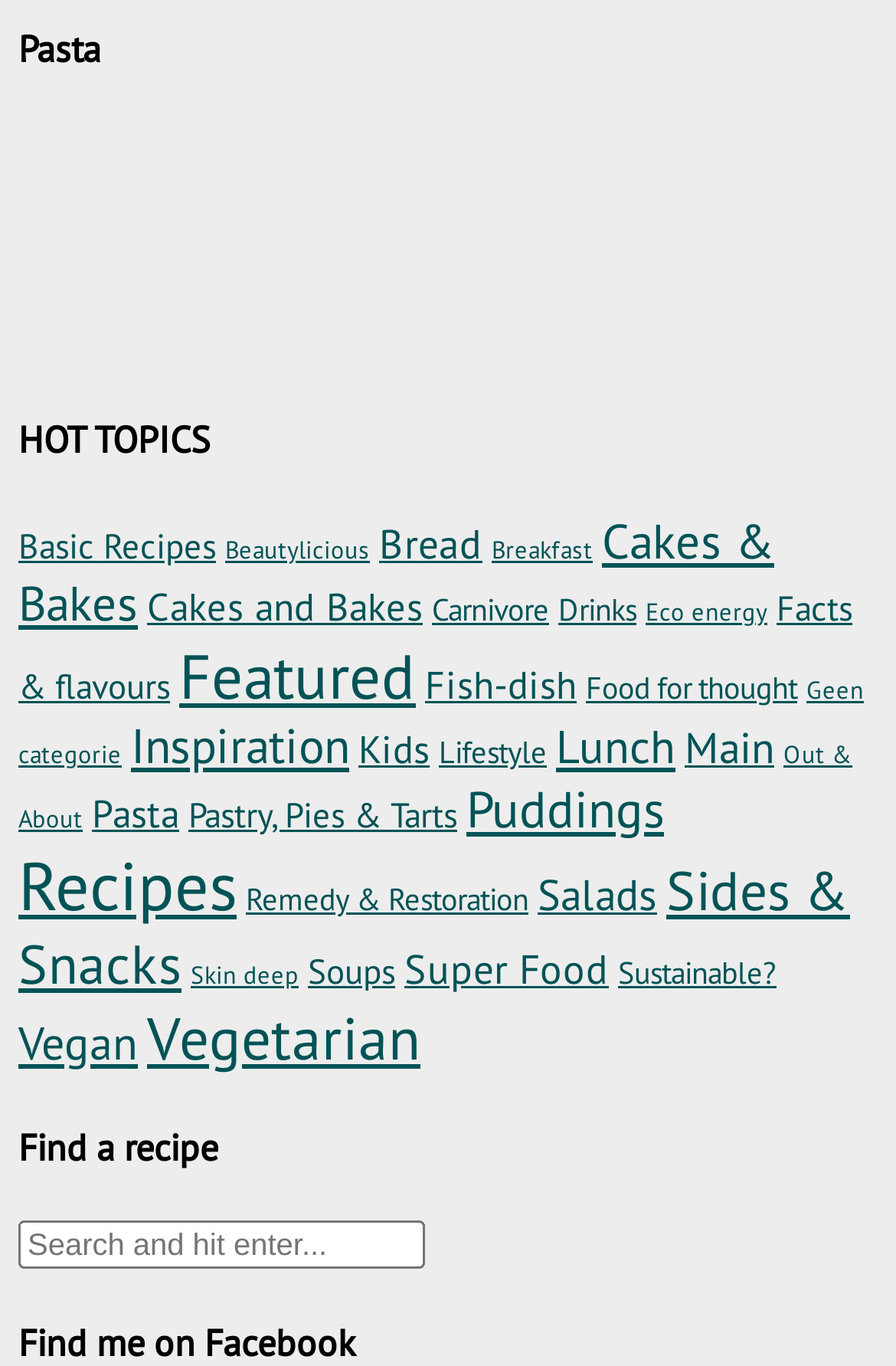Please locate the bounding box coordinates of the element that should be clicked to achieve the given instruction: "Find a recipe".

[0.021, 0.823, 0.979, 0.857]